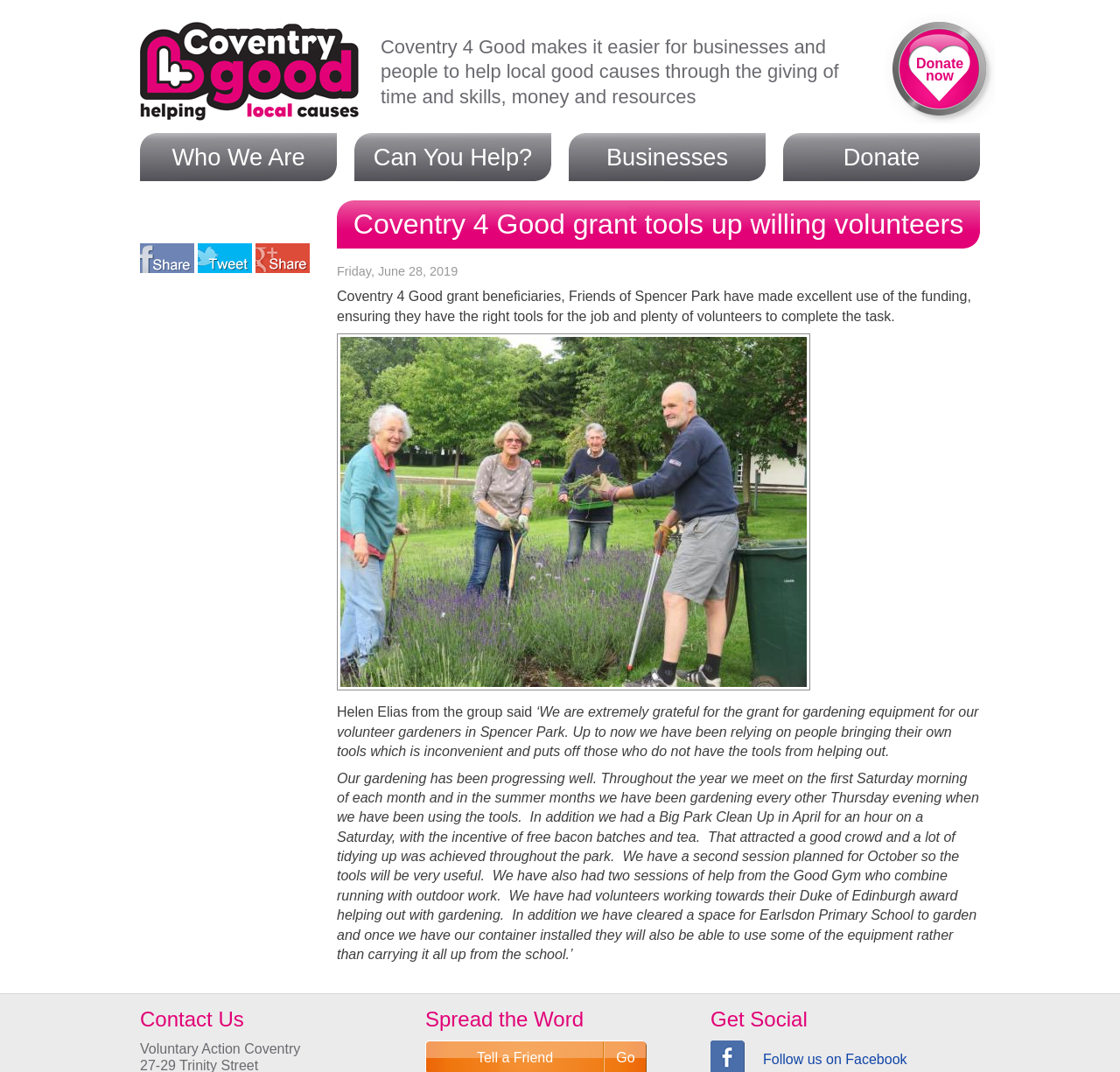Please identify the bounding box coordinates of the clickable element to fulfill the following instruction: "Click the 'Donate now' button". The coordinates should be four float numbers between 0 and 1, i.e., [left, top, right, bottom].

[0.797, 0.02, 0.881, 0.108]